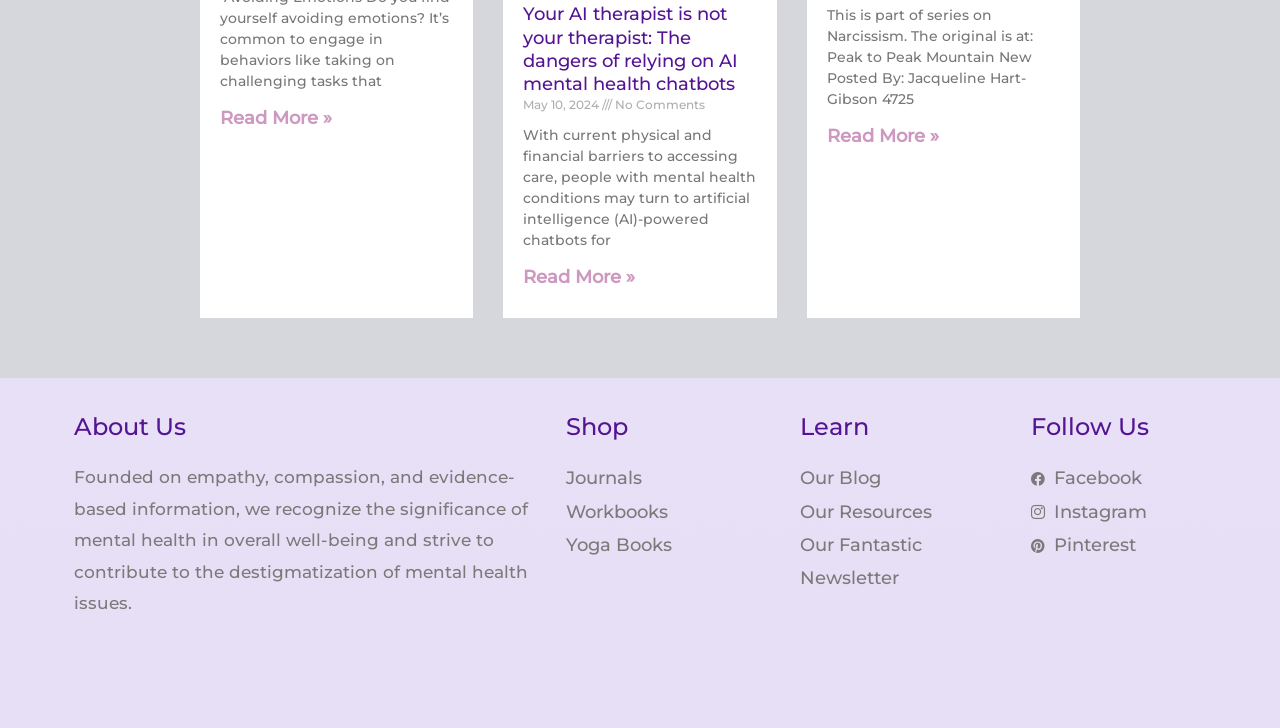How many social media platforms can you follow the website on?
Refer to the image and answer the question using a single word or phrase.

3